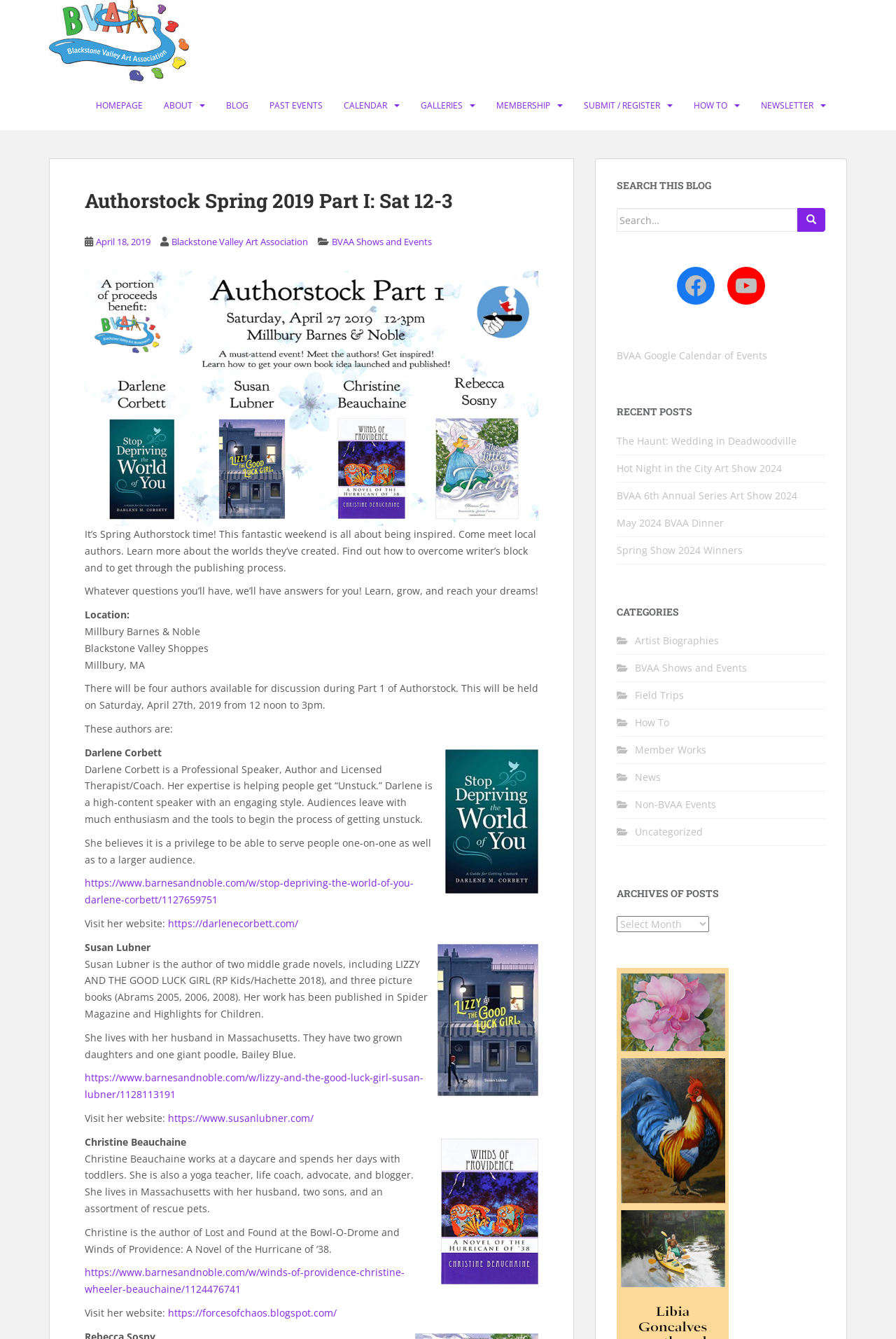Please identify the bounding box coordinates of the area that needs to be clicked to follow this instruction: "Search for something in the search bar".

[0.688, 0.156, 0.921, 0.173]